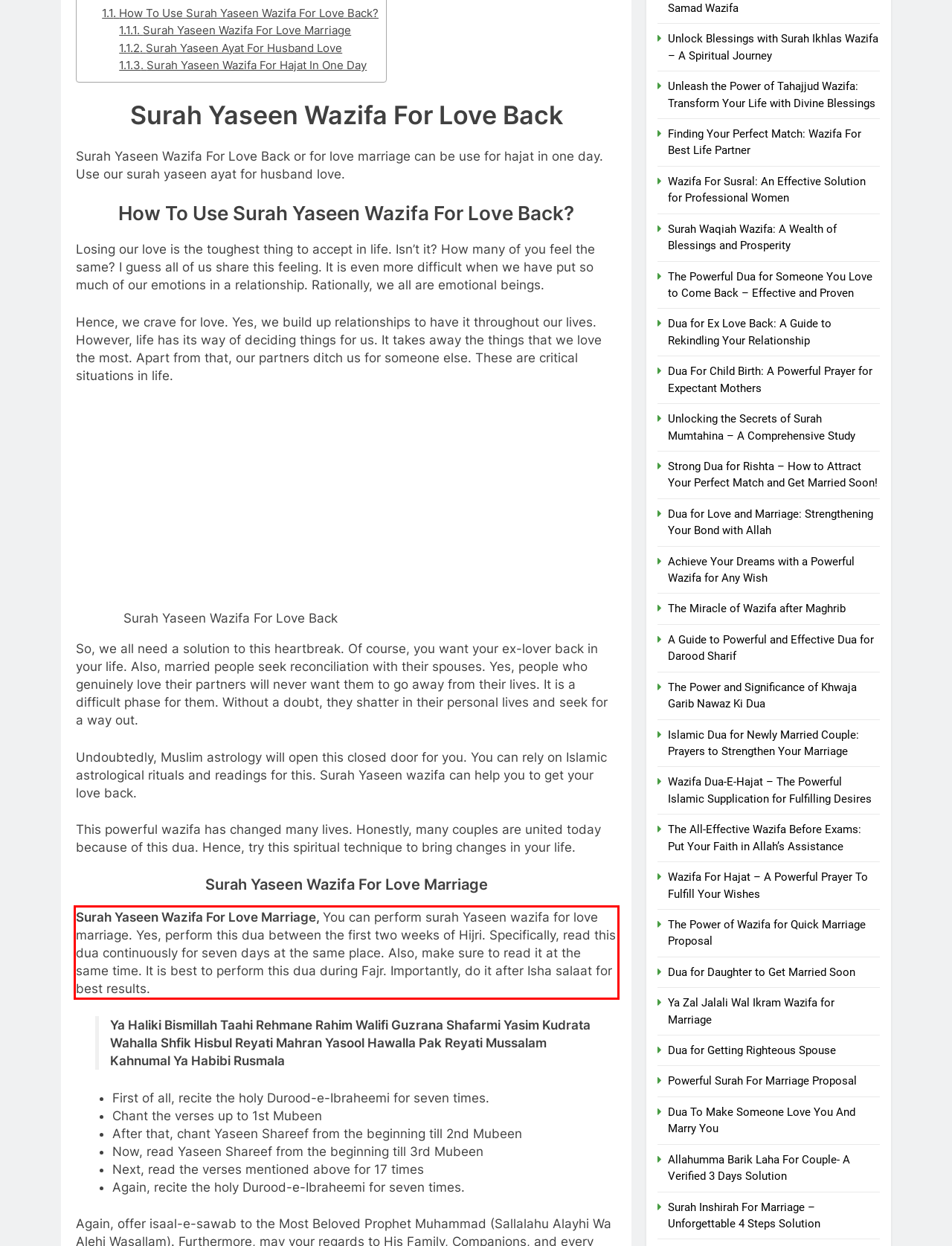Using the provided screenshot of a webpage, recognize the text inside the red rectangle bounding box by performing OCR.

Surah Yaseen Wazifa For Love Marriage, You can perform surah Yaseen wazifa for love marriage. Yes, perform this dua between the first two weeks of Hijri. Specifically, read this dua continuously for seven days at the same place. Also, make sure to read it at the same time. It is best to perform this dua during Fajr. Importantly, do it after Isha salaat for best results.